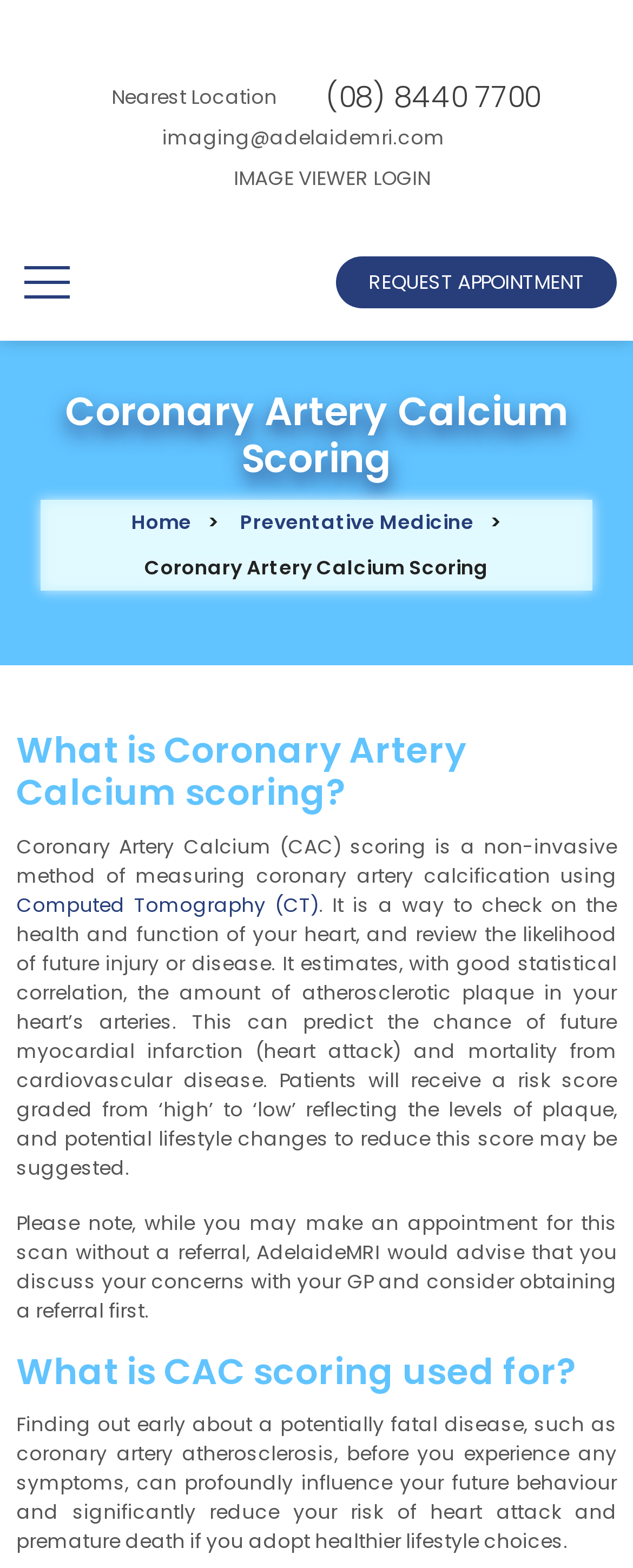Please locate the bounding box coordinates of the element that should be clicked to achieve the given instruction: "Click on the 'ABOUT ADELAIDEMRI' link".

[0.0, 0.0, 0.51, 0.049]